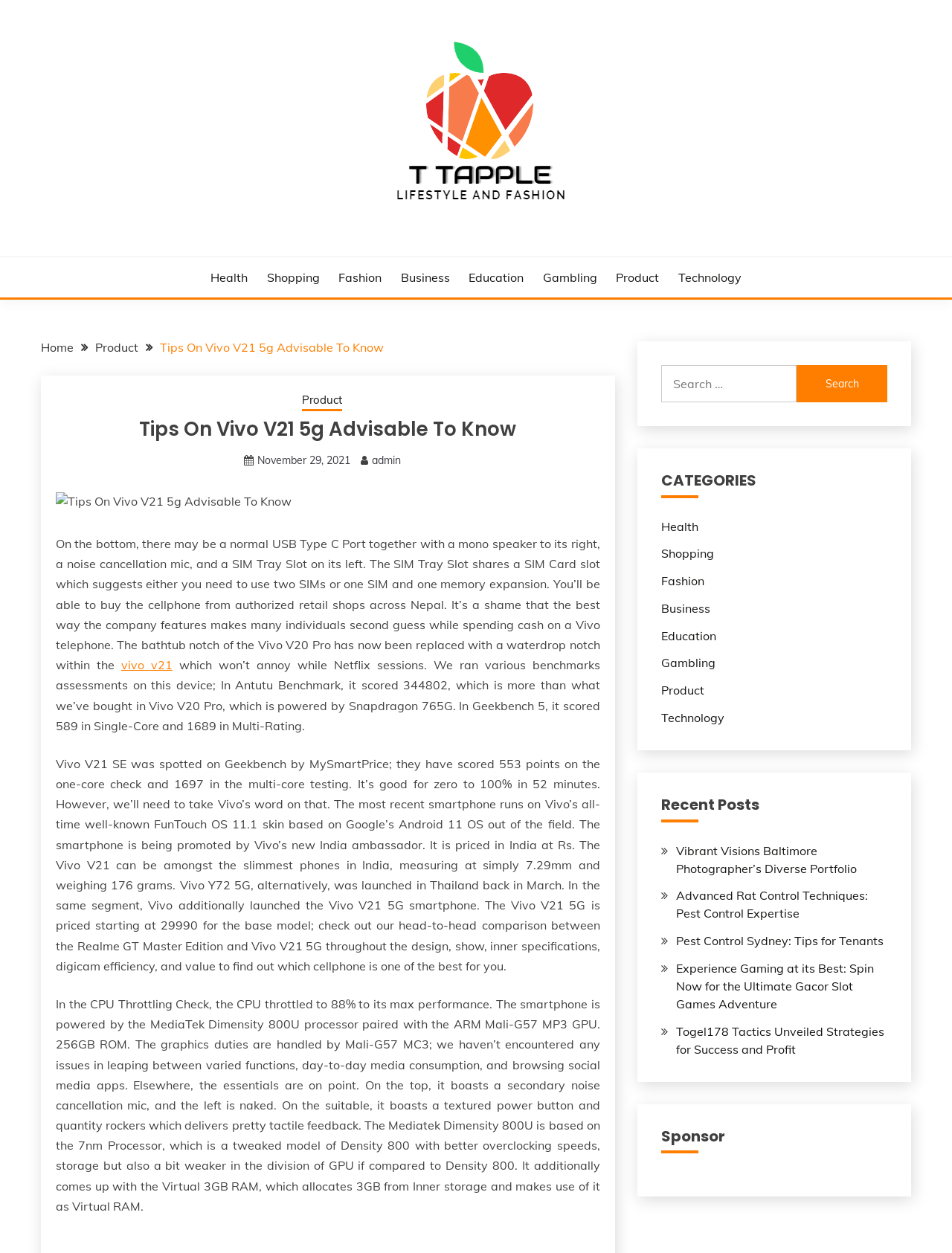Provide the bounding box coordinates for the specified HTML element described in this description: "Business". The coordinates should be four float numbers ranging from 0 to 1, in the format [left, top, right, bottom].

[0.421, 0.214, 0.472, 0.228]